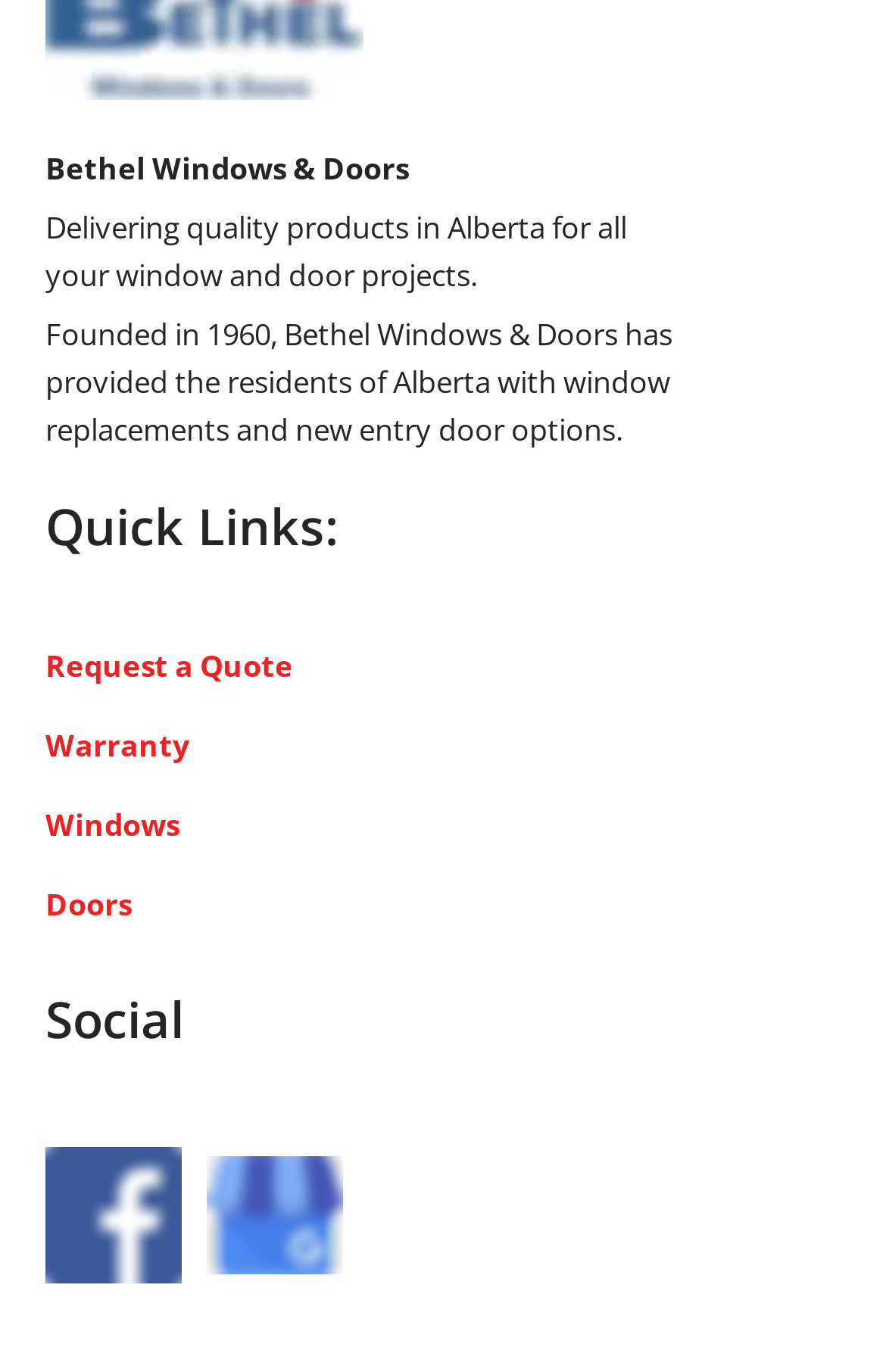Identify the bounding box for the described UI element: "Windows".

[0.051, 0.587, 0.203, 0.617]